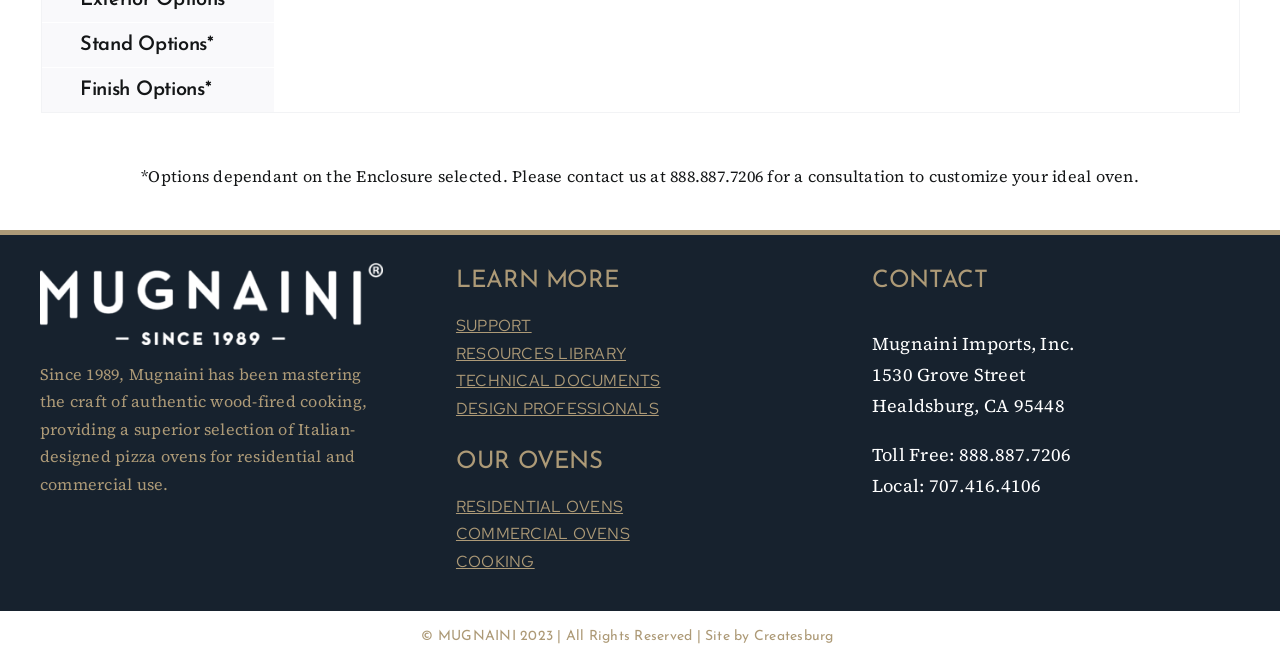Identify the bounding box coordinates for the element that needs to be clicked to fulfill this instruction: "click on 'LEARN MORE'". Provide the coordinates in the format of four float numbers between 0 and 1: [left, top, right, bottom].

[0.356, 0.402, 0.644, 0.446]